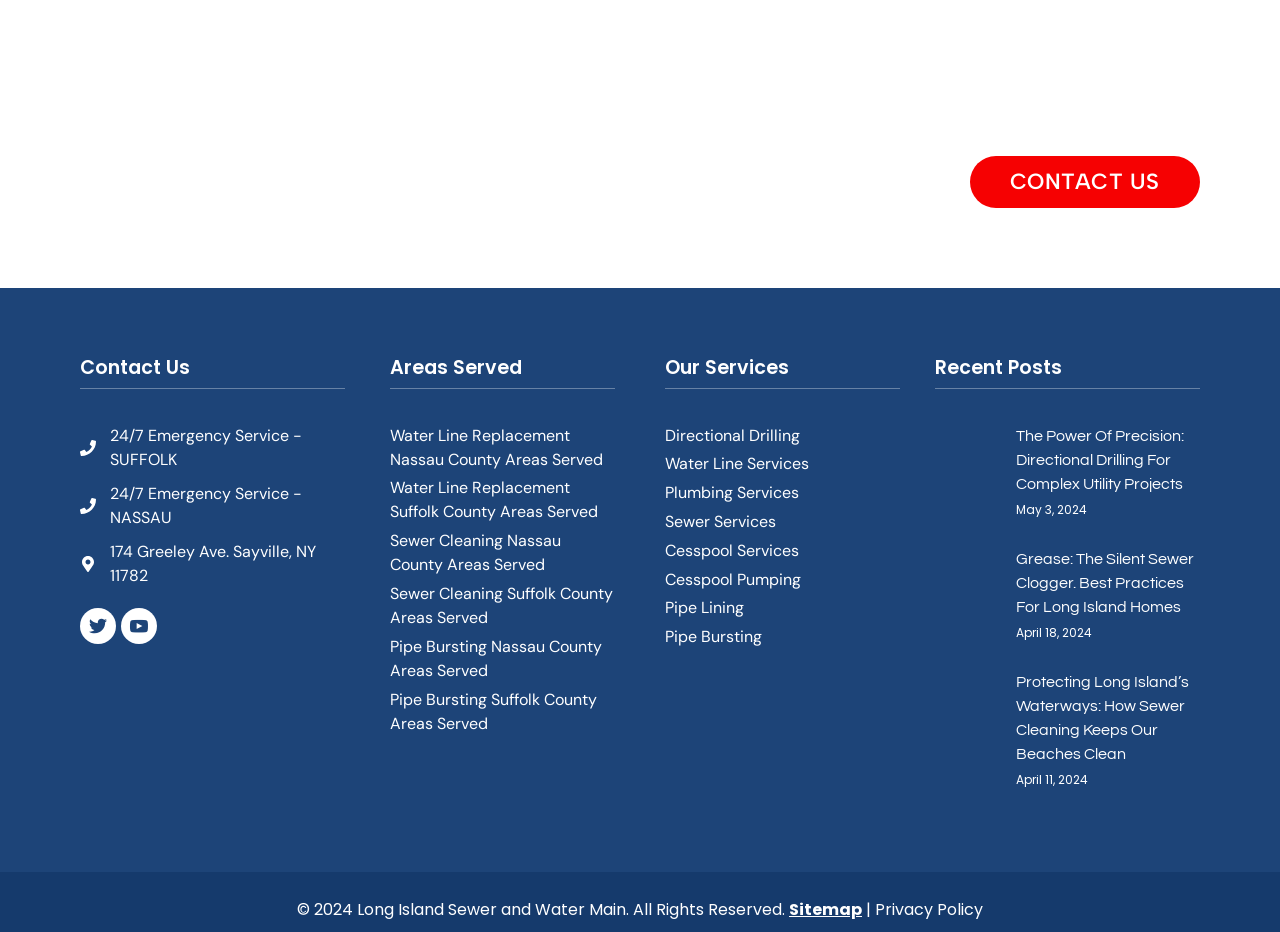Using the element description 24/7 Emergency Service - NASSAU, predict the bounding box coordinates for the UI element. Provide the coordinates in (top-left x, top-left y, bottom-right x, bottom-right y) format with values ranging from 0 to 1.

[0.062, 0.517, 0.27, 0.568]